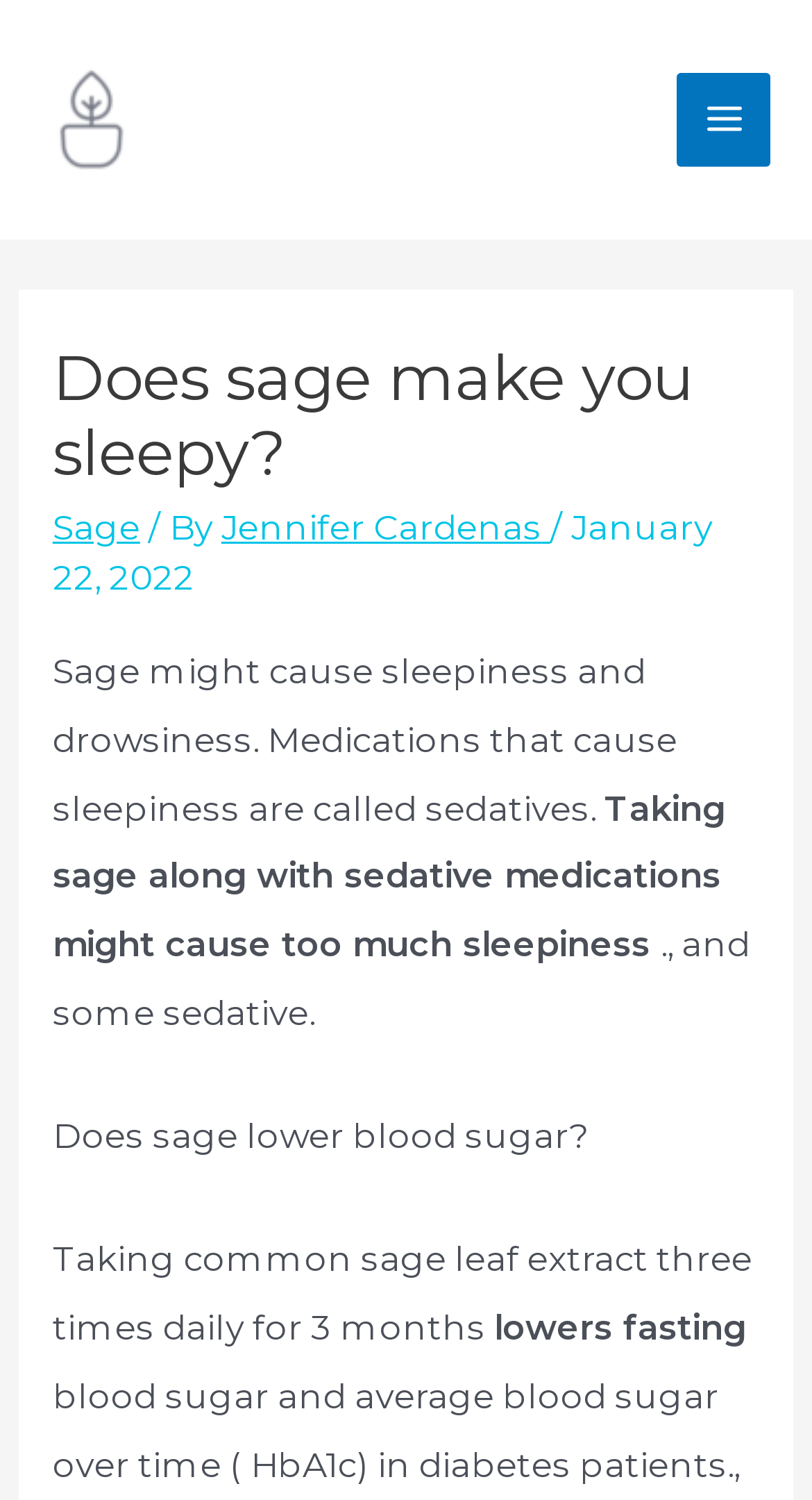Describe all the significant parts and information present on the webpage.

The webpage is about the effects of sage on sleepiness and blood sugar levels. At the top left, there is a link to "GrowingPerfect.com" accompanied by an image with the same name. Below this, there is a button labeled "MAIN MENU" on the top right. 

The main content of the webpage is divided into sections. The first section has a heading "Does sage make you sleepy?" followed by a link to "Sage", the author's name "Jennifer Cardenas", and the date "January 22, 2022". 

Below this, there are three paragraphs of text. The first paragraph explains that sage might cause sleepiness and drowsiness, and that medications that cause sleepiness are called sedatives. The second paragraph warns that taking sage along with sedative medications might cause too much sleepiness. The third paragraph mentions sedatives again.

The next section has a question "Does sage lower blood sugar?" followed by a description of a study where taking common sage leaf extract three times daily for 3 months lowers fasting blood sugar levels.